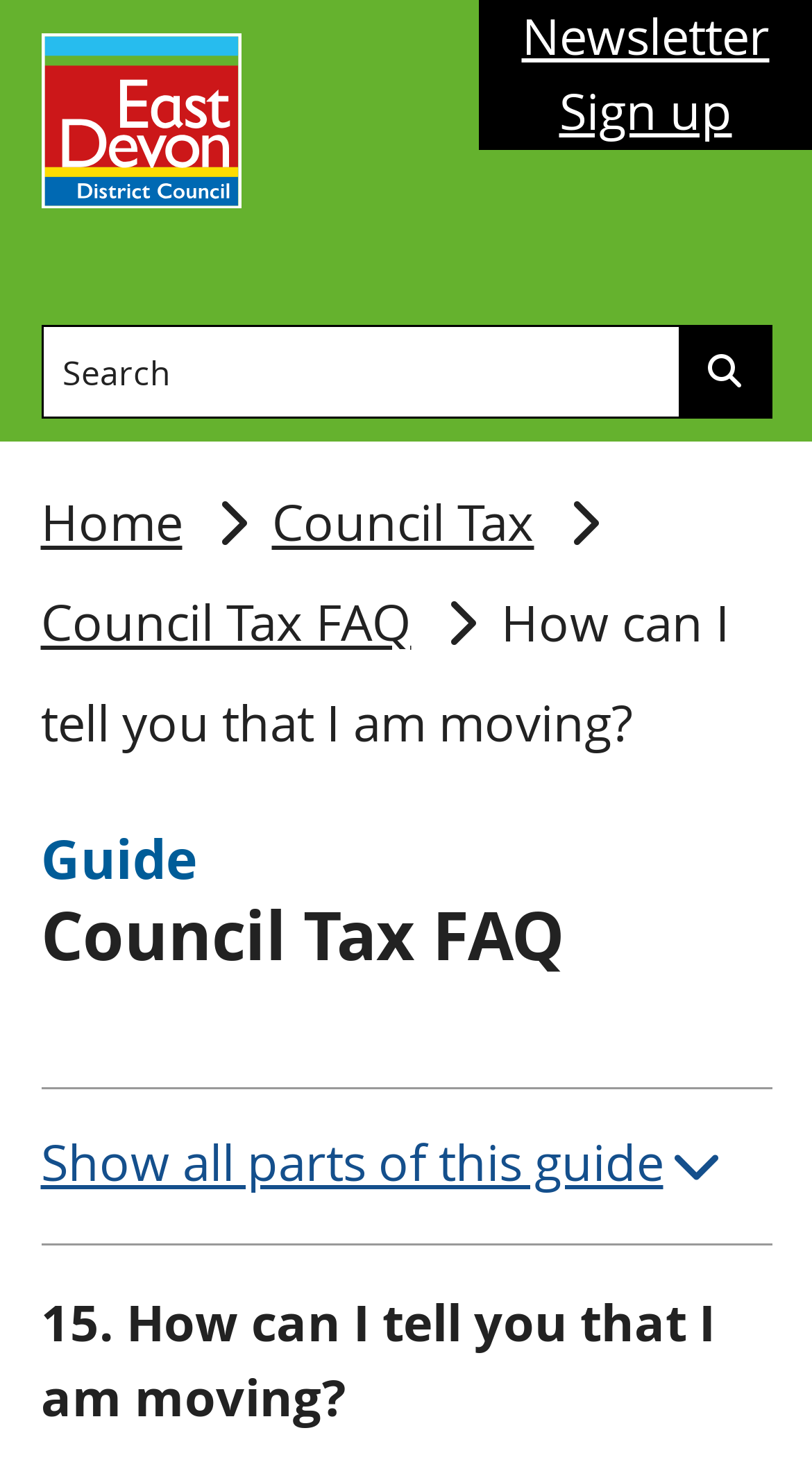Create a detailed narrative describing the layout and content of the webpage.

The webpage is about Council Tax FAQ, specifically focusing on "How can I tell you that I am moving?" from East Devon District Council. 

At the top of the page, there is a banner with the council's logo and name, taking up the full width of the page. Below the banner, there is a complementary section with the text "GovDelivery". 

To the right of the banner, there is a search function, consisting of a search box and a search button with a magnifying glass icon. The search box is quite wide, taking up most of the remaining width of the page.

Below the search function, there is a navigation section with breadcrumb links, including "Home", "Council Tax", and "Council Tax FAQ". The current page, "How can I tell you that I am moving?", is highlighted.

The main content of the page is divided into sections, with a heading "Guide Council Tax FAQ" at the top. There is a link to "Show all parts of this guide" below the heading. The main content is then divided into parts, with the current part being "15. How can I tell you that I am moving?".

There are no images on the page except for the council's logo and the magnifying glass icon on the search button.